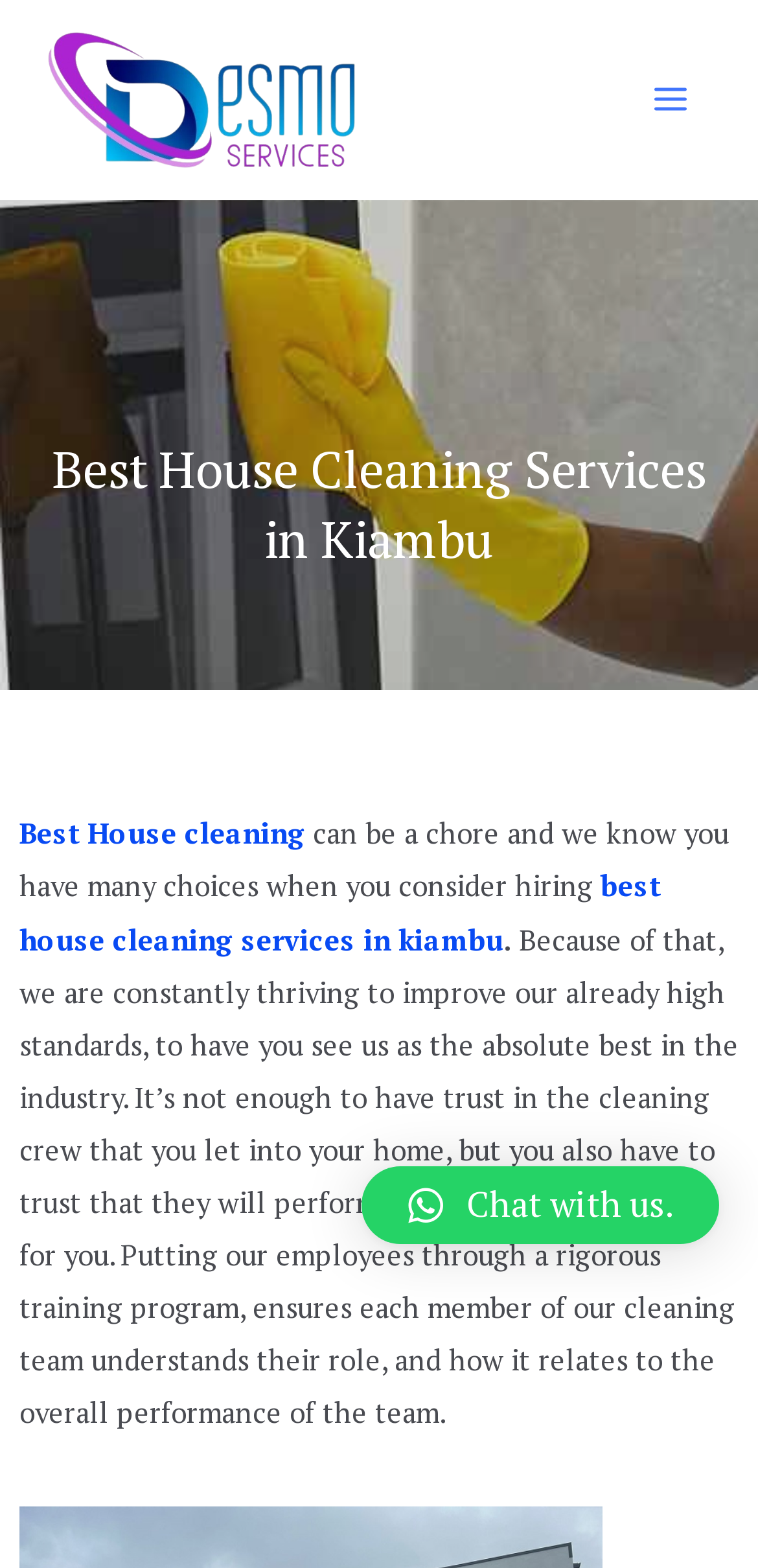Give a detailed overview of the webpage's appearance and contents.

The webpage is about Best House Cleaning Services in Kiambu, with a prominent heading at the top center of the page. Below the heading, there is a brief introduction to the service, stating that house cleaning can be a chore and that the company is constantly improving its standards to be the best in the industry. This introduction is divided into three paragraphs, with the first two sentences in the first paragraph, and the rest of the text in the second paragraph.

To the top left of the page, there is a link to "Desmo Cleaning Services Nairobi Kenya" accompanied by an image with the same name. On the top right, there is a button labeled "Main Menu" with an image of a menu icon. When expanded, the main menu contains the heading "Best House Cleaning Services in Kiambu".

At the bottom center of the page, there is a button labeled "Chat with us." with a chat icon. There are three links on the page: "Desmo Cleaning Services Nairobi Kenya", "Best House cleaning", and "best house cleaning services in kiambu". The page has a total of four images, including the menu icon, the chat icon, and two images associated with the "Desmo Cleaning Services Nairobi Kenya" link.